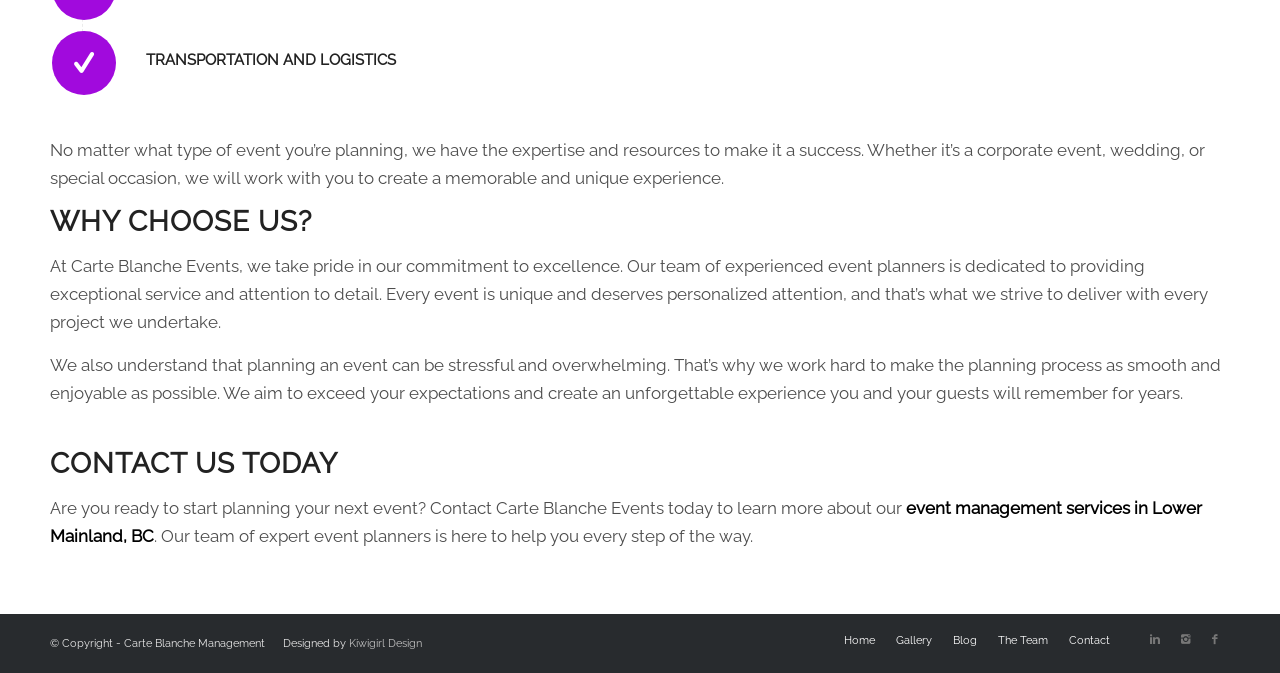Provide the bounding box coordinates in the format (top-left x, top-left y, bottom-right x, bottom-right y). All values are floating point numbers between 0 and 1. Determine the bounding box coordinate of the UI element described as: Linkedin

[0.891, 0.929, 0.914, 0.974]